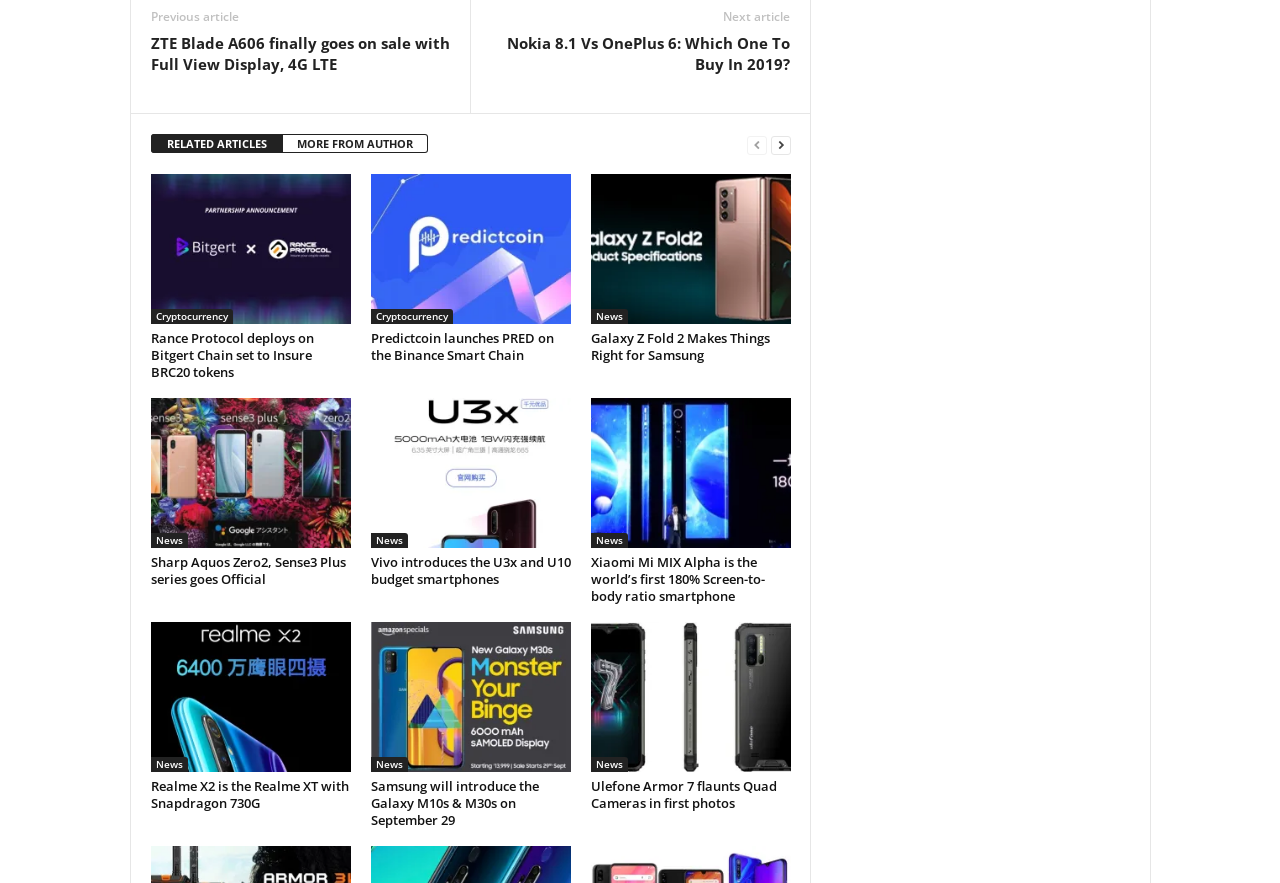Please find the bounding box for the following UI element description. Provide the coordinates in (top-left x, top-left y, bottom-right x, bottom-right y) format, with values between 0 and 1: MORE FROM AUTHOR

[0.221, 0.152, 0.334, 0.174]